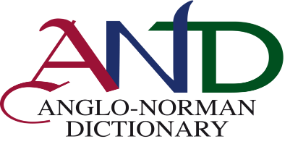Describe the image with as much detail as possible.

The image features the logo of the Anglo-Norman Dictionary (AND), prominently displayed at the center. The logo showcases the acronym "AND" in stylized lettering, with each letter presented in a distinct color: a deep red “A,” a dark blue “N,” and a rich green “D.” Below the acronym, the full name “ANGLO-NORMAN DICTIONARY” is written in bold, black text, creating a strong contrast with the background. This design reflects the dictionary’s focus on the rich linguistic heritage of the Anglo-Norman language, making it an essential resource for scholars and enthusiasts of medieval history and language studies. The overall aesthetic is modern yet classic, emphasizing the dictionary's importance and academic nature.